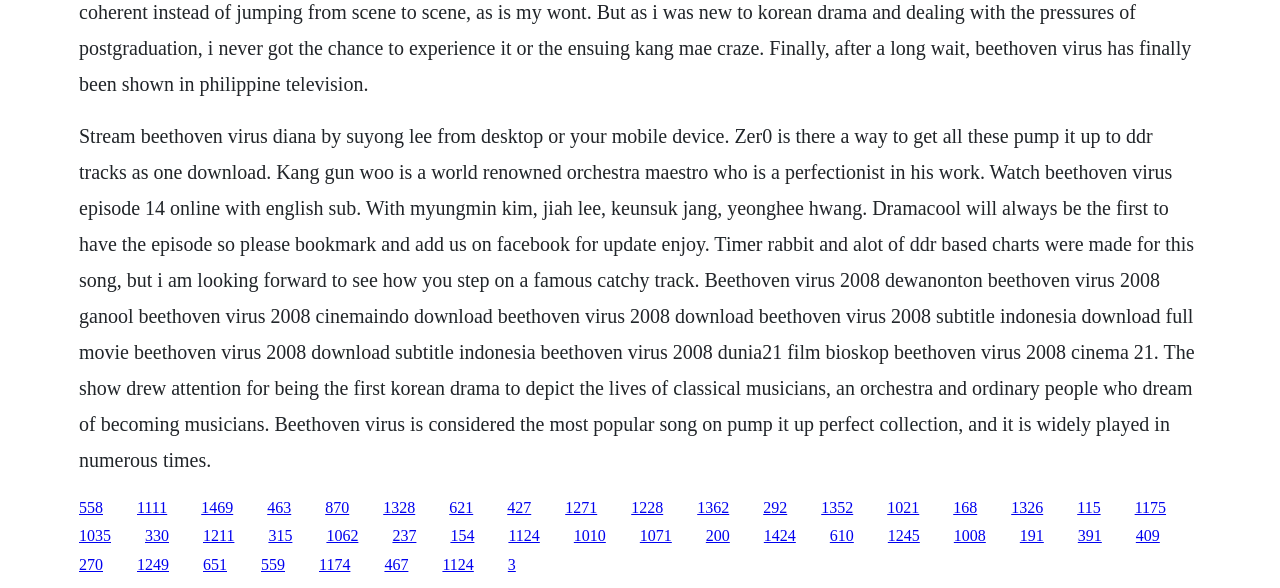Specify the bounding box coordinates of the area to click in order to execute this command: 'Book a free consultation'. The coordinates should consist of four float numbers ranging from 0 to 1, and should be formatted as [left, top, right, bottom].

None